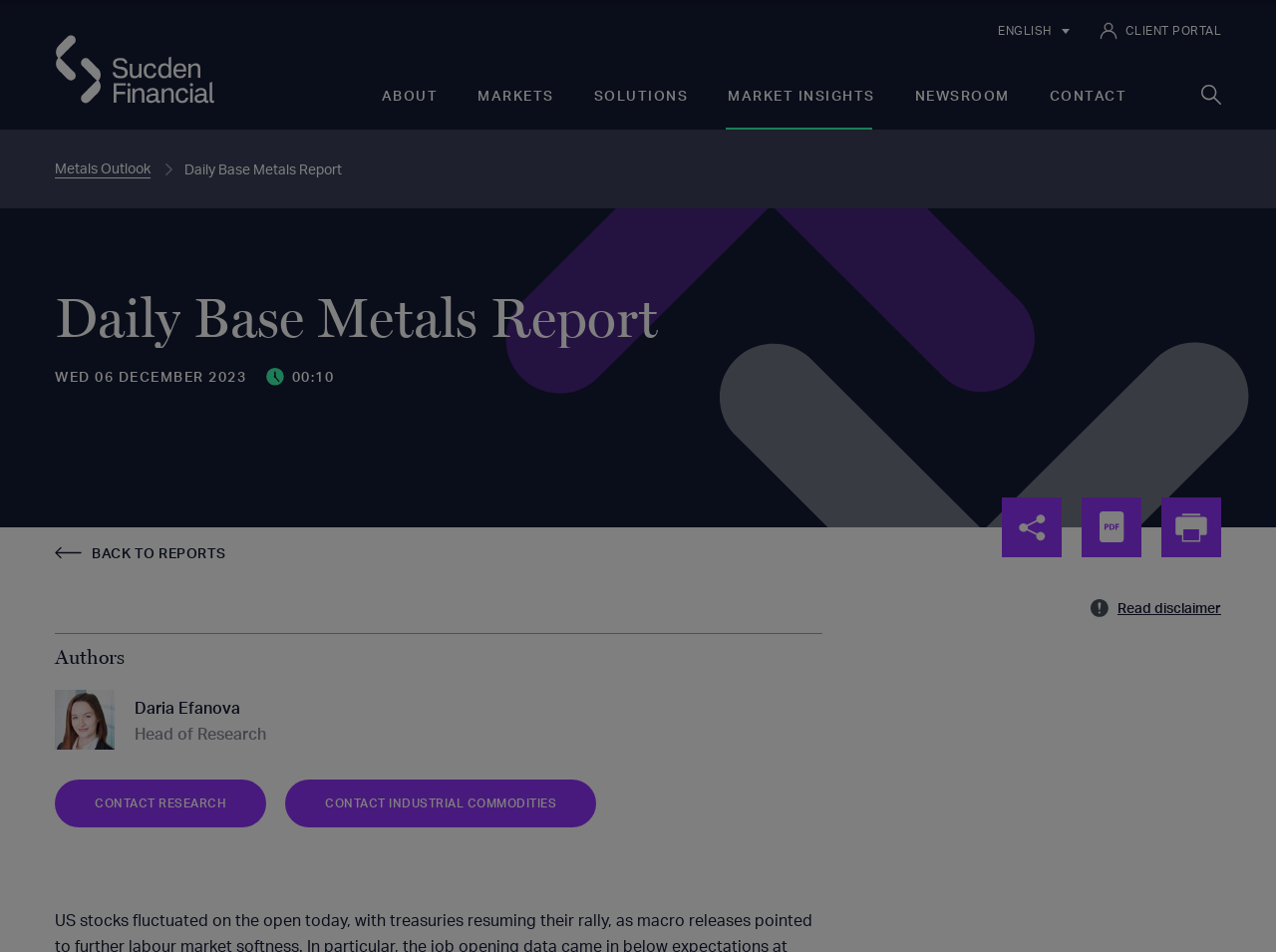What is the date of the daily base metals report?
Please give a detailed and elaborate explanation in response to the question.

I found the date by looking at the time element, which is located below the 'Daily Base Metals Report' heading. The time element contains two static text elements, one showing the day of the week 'WED' and the other showing the date '06 DECEMBER 2023'.